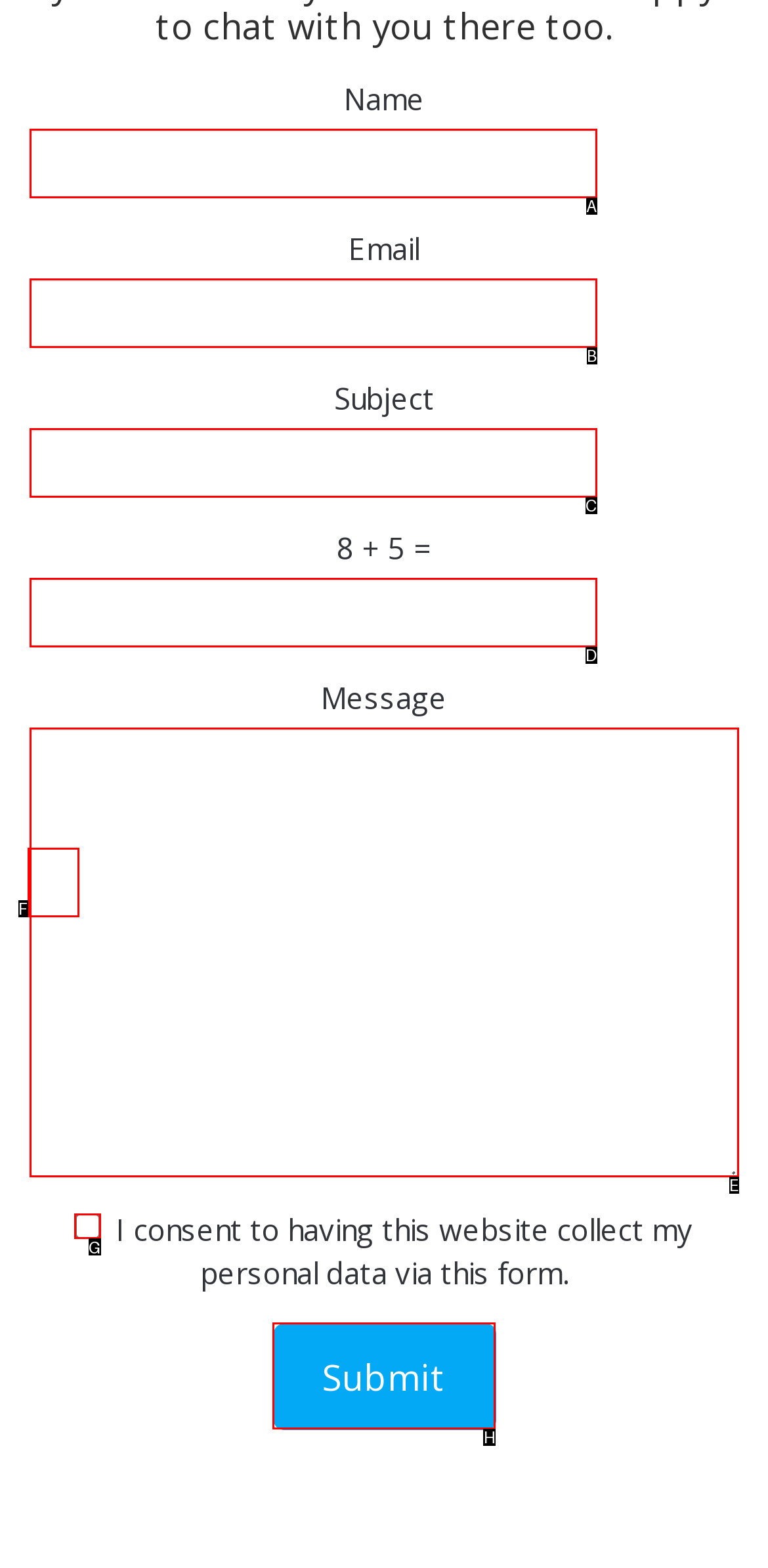From the available options, which lettered element should I click to complete this task: Check the consent checkbox?

G